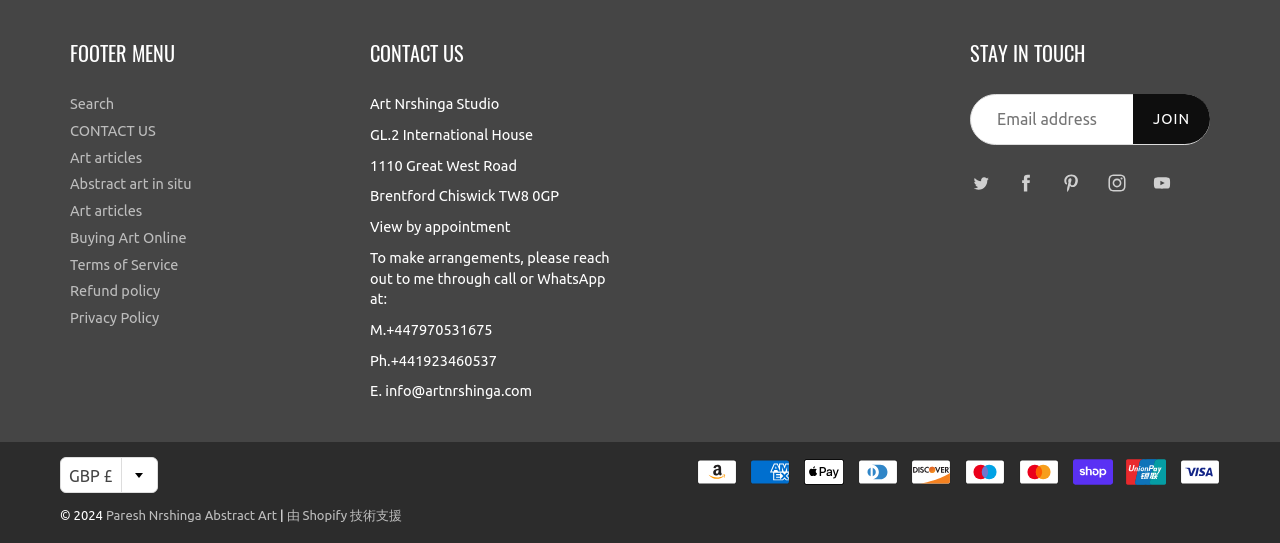Can you find the bounding box coordinates for the UI element given this description: "Join"? Provide the coordinates as four float numbers between 0 and 1: [left, top, right, bottom].

[0.885, 0.174, 0.945, 0.266]